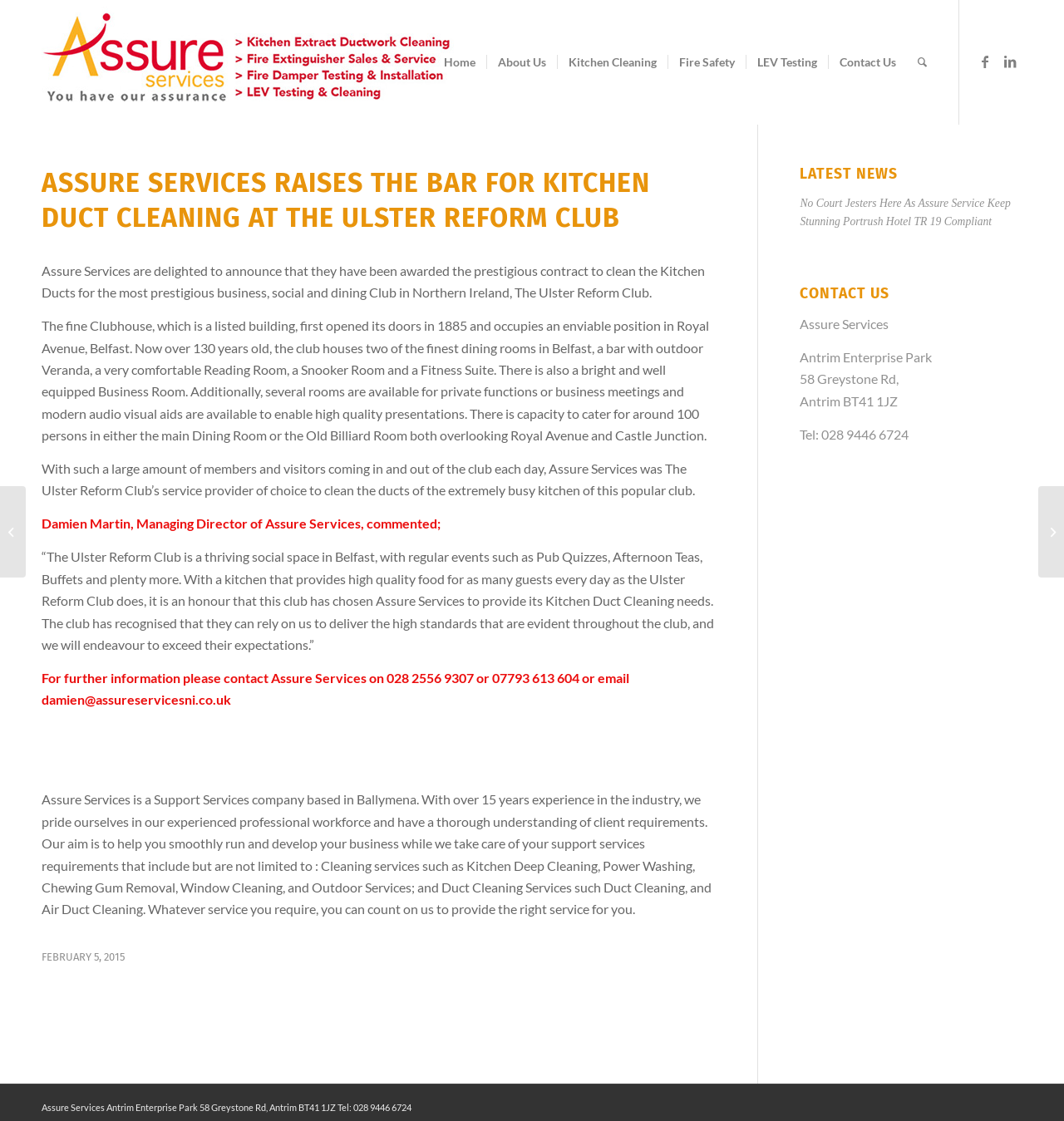Determine the bounding box coordinates of the area to click in order to meet this instruction: "Read the latest news".

[0.752, 0.148, 0.961, 0.163]